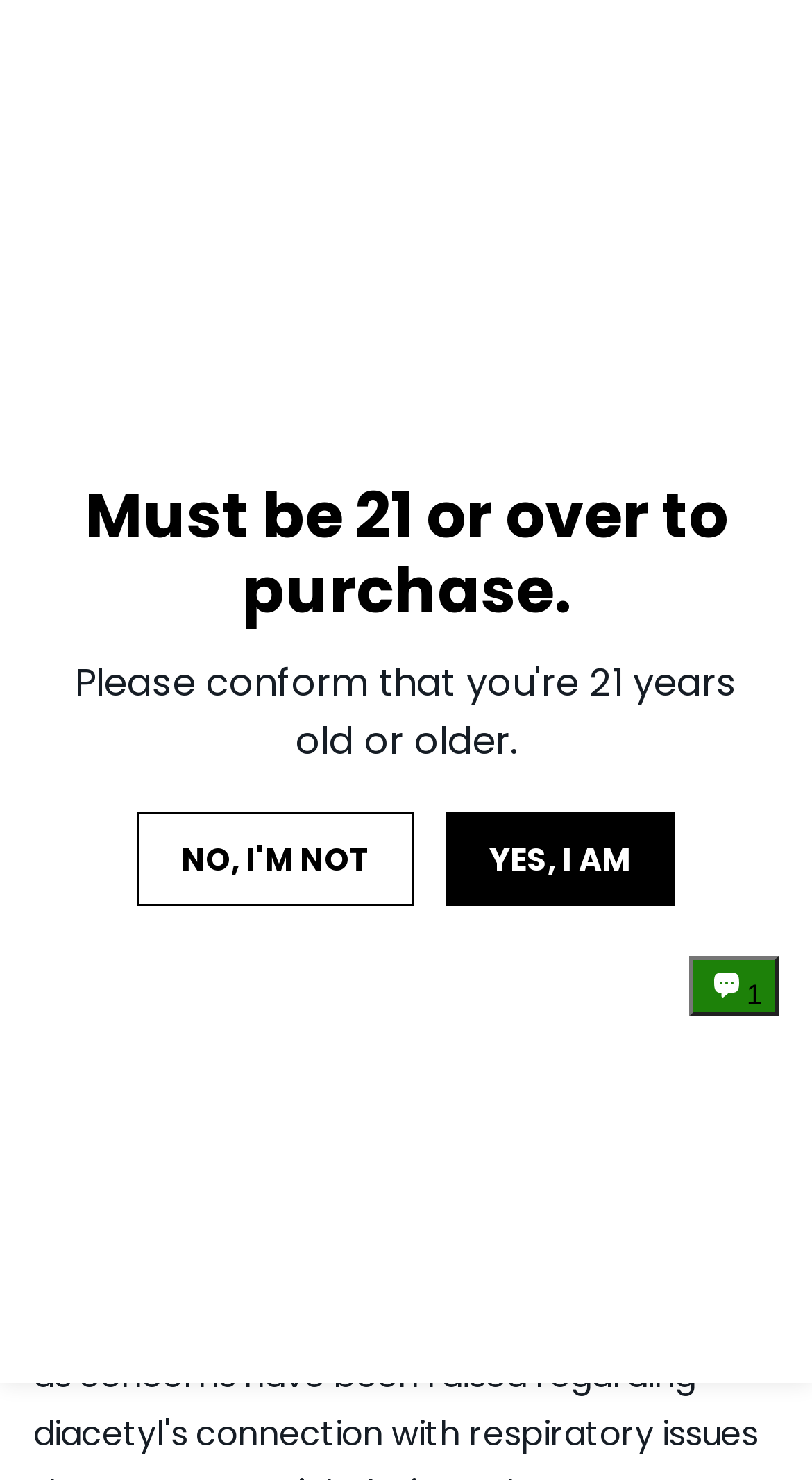What is the offer in the popup dialog?
Refer to the screenshot and answer in one word or phrase.

Exclusive offers